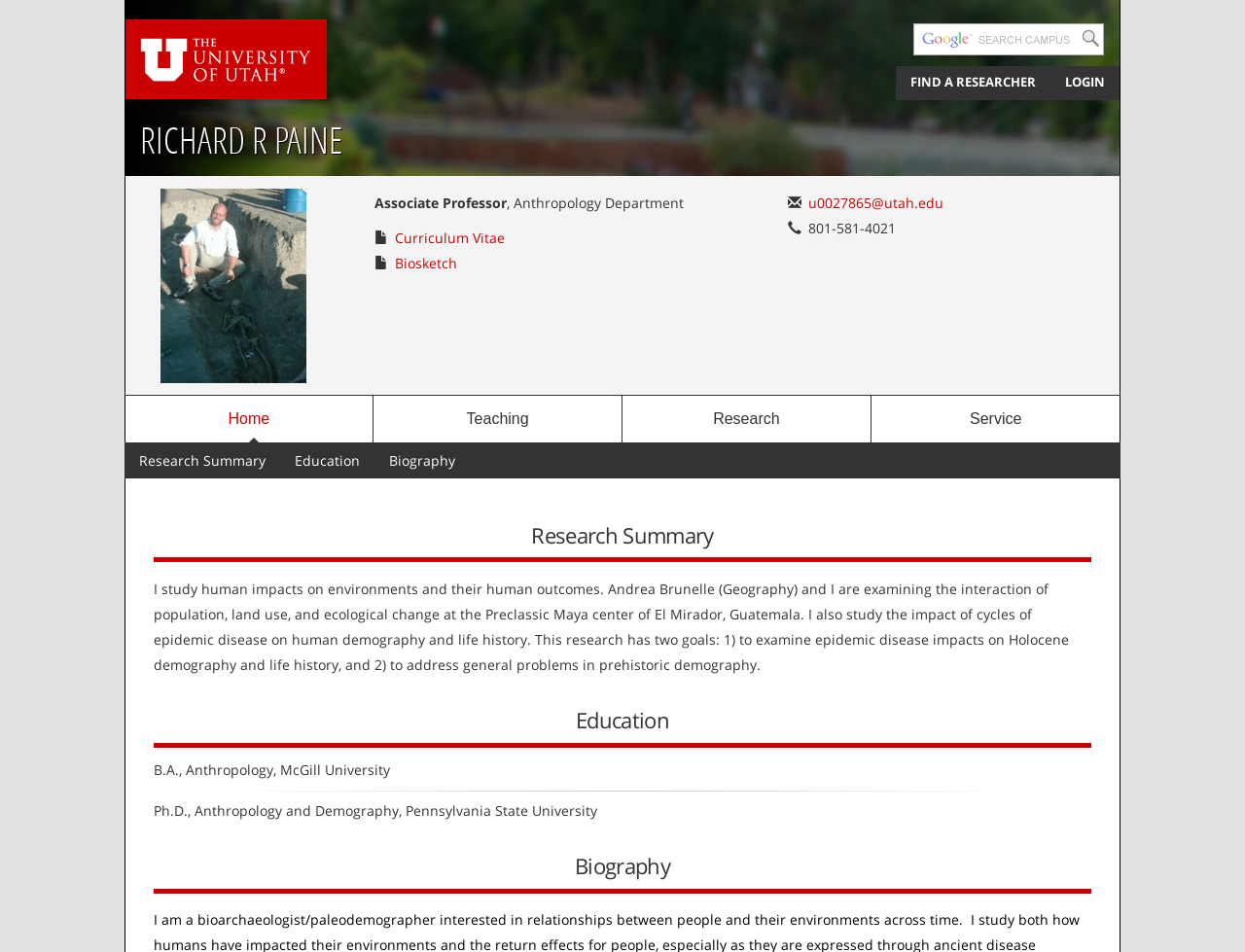Locate the bounding box coordinates of the region to be clicked to comply with the following instruction: "go to Richard R Paine's research page". The coordinates must be four float numbers between 0 and 1, in the form [left, top, right, bottom].

[0.5, 0.416, 0.699, 0.465]